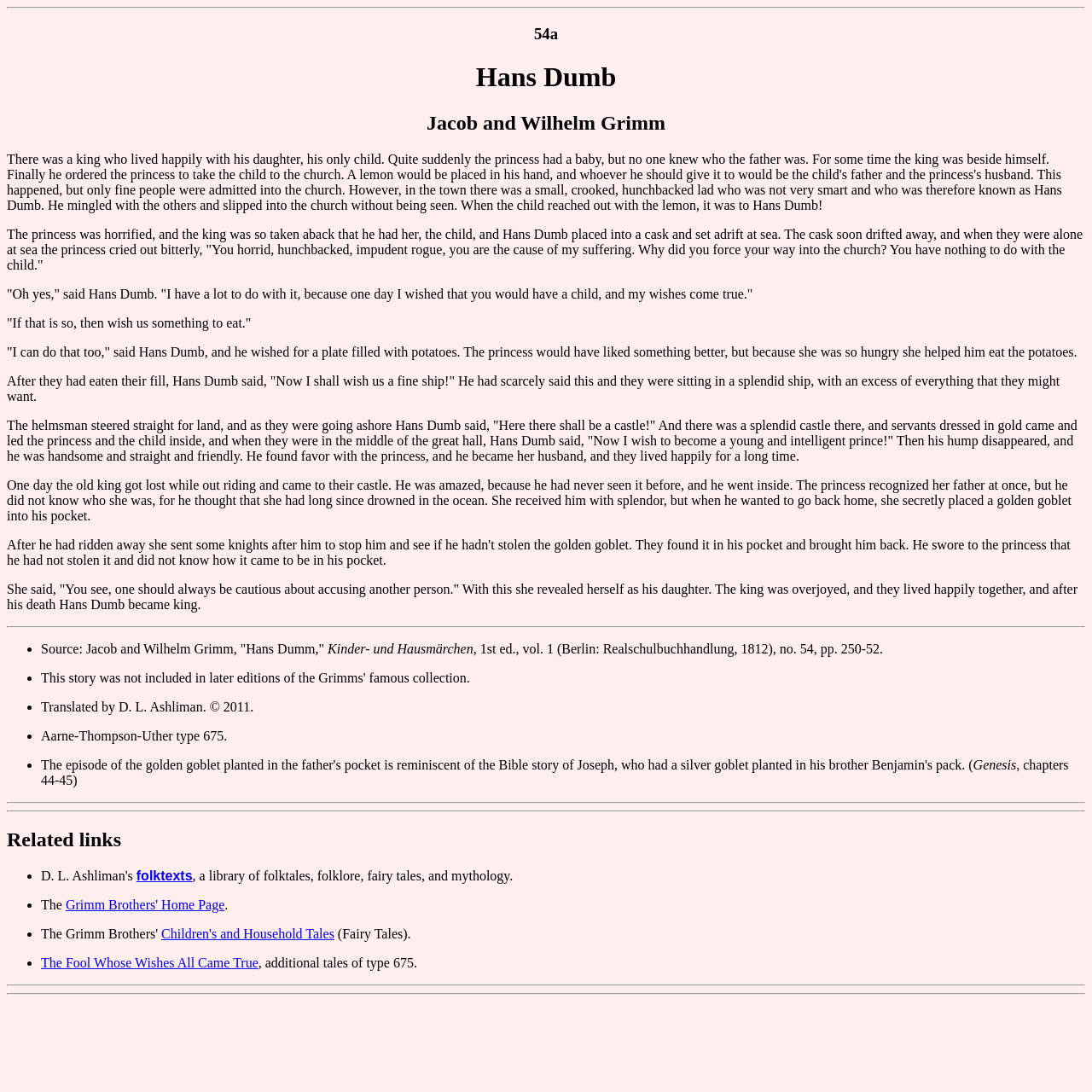Refer to the element description 1. Boosting and identify the corresponding bounding box in the screenshot. Format the coordinates as (top-left x, top-left y, bottom-right x, bottom-right y) with values in the range of 0 to 1.

None